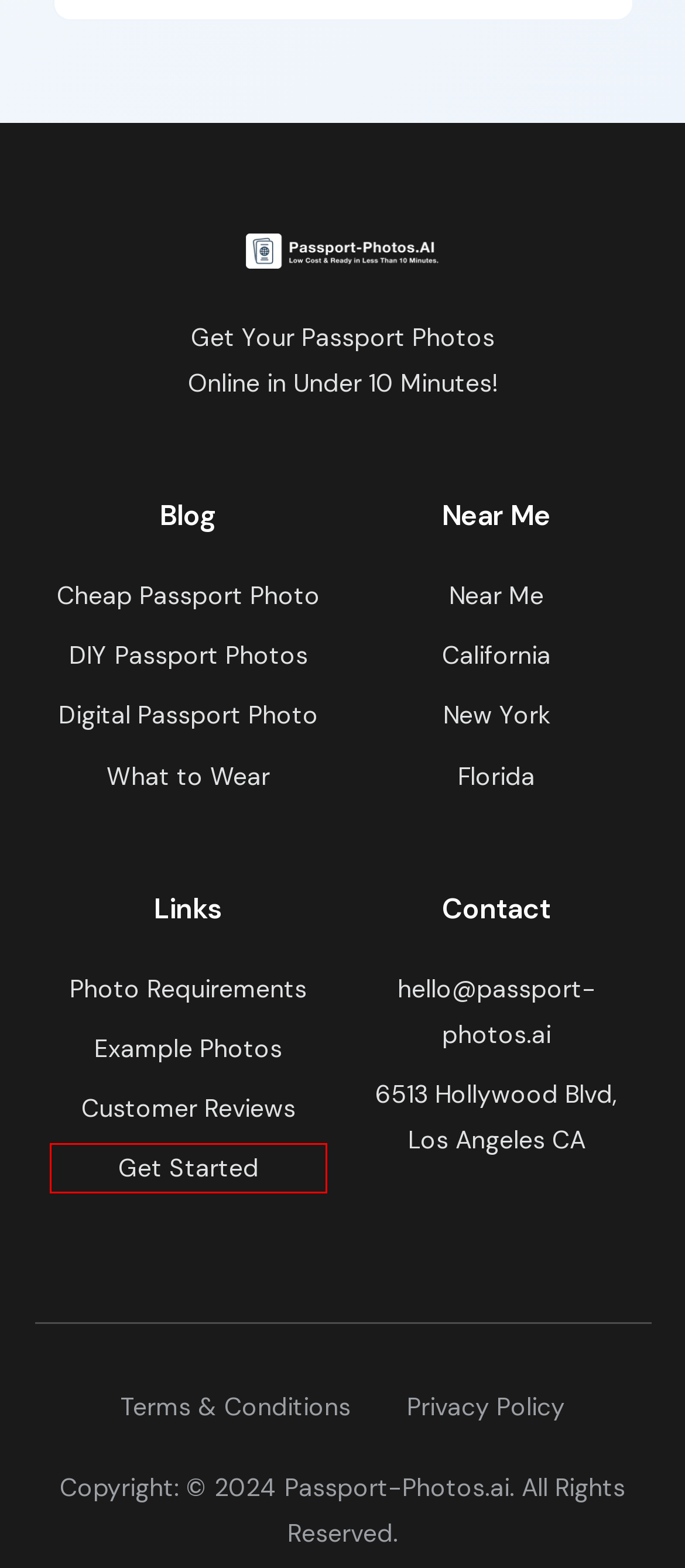Examine the screenshot of the webpage, which includes a red bounding box around an element. Choose the best matching webpage description for the page that will be displayed after clicking the element inside the red bounding box. Here are the candidates:
A. Turning Your Passport Photo Digital: A Step-By-Step Guide
B. Get Your Passport Photos Online in Minutes | Passport-Photos.ai
C. Online Passport Photos in Under 10 Minutes - California Passport Photos
D. At Home Passport Photos - Online & Ready in Minutes | Near Me
E. Photo Requirements - At Home Passport Photos - Online & Ready in Minutes
F. Get Your Perfect Passport Picture with Your iPhone: A DIY Guide
G. What to Wear for Your Passport Photo: Expert Tips
H. Examples - At Home Passport Photos - Online & Ready in Minutes

B